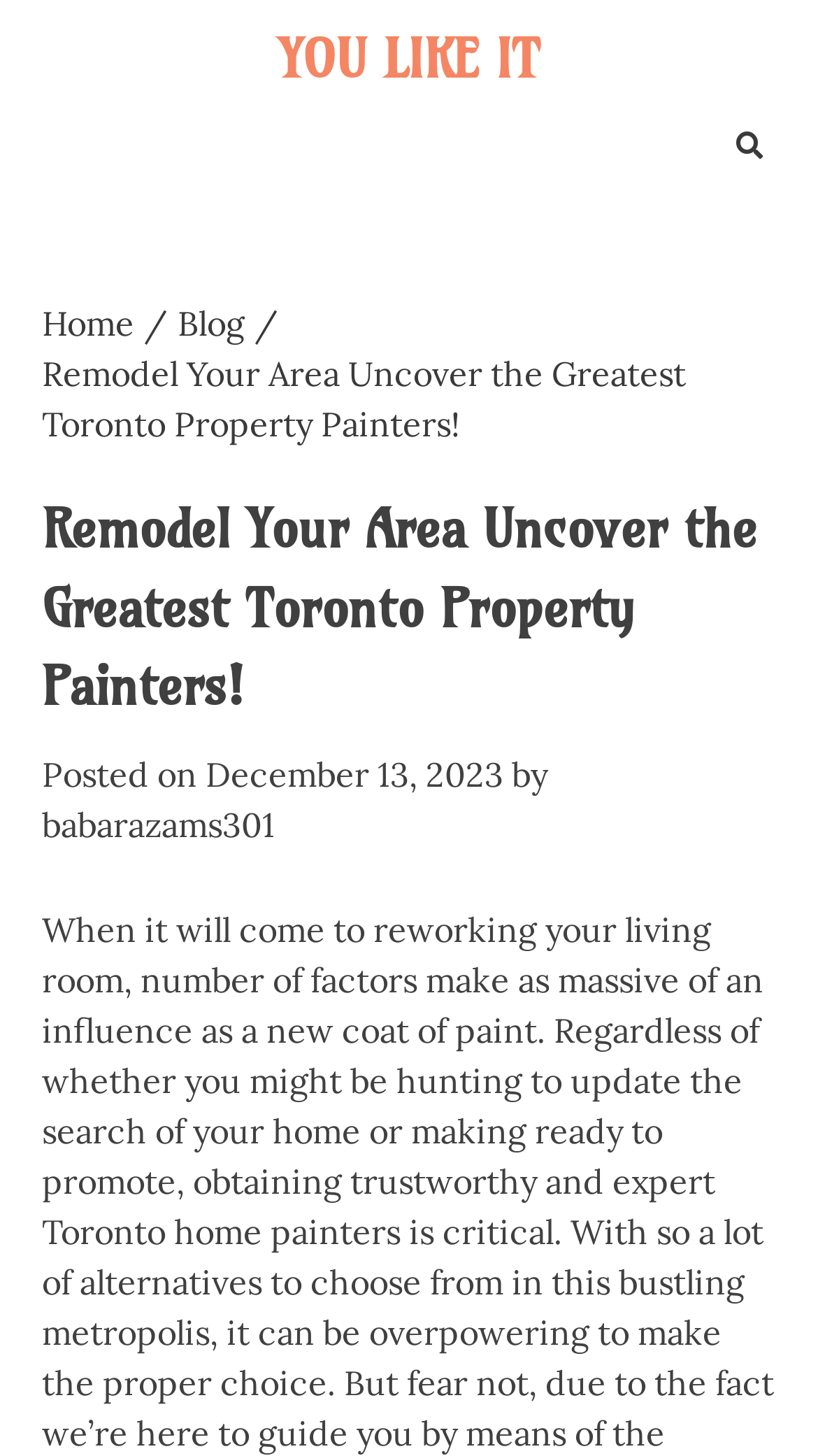Who is the author of the latest article?
Please provide a detailed and thorough answer to the question.

I found the author of the latest article by looking at the text next to 'by' which is a link with the text 'babarazams301'.